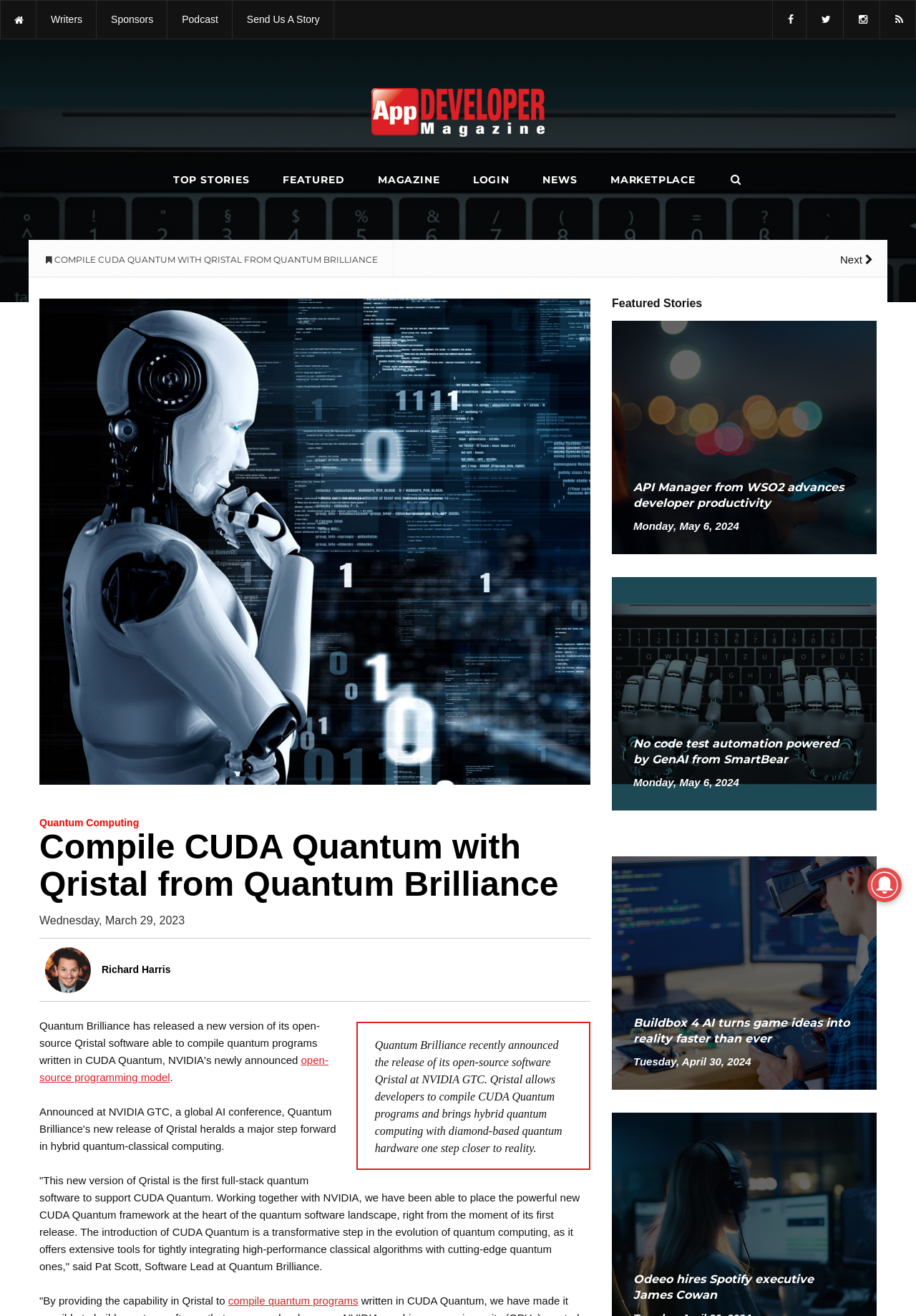Can you find the bounding box coordinates for the element that needs to be clicked to execute this instruction: "Learn about Nova Custom Printing"? The coordinates should be given as four float numbers between 0 and 1, i.e., [left, top, right, bottom].

None